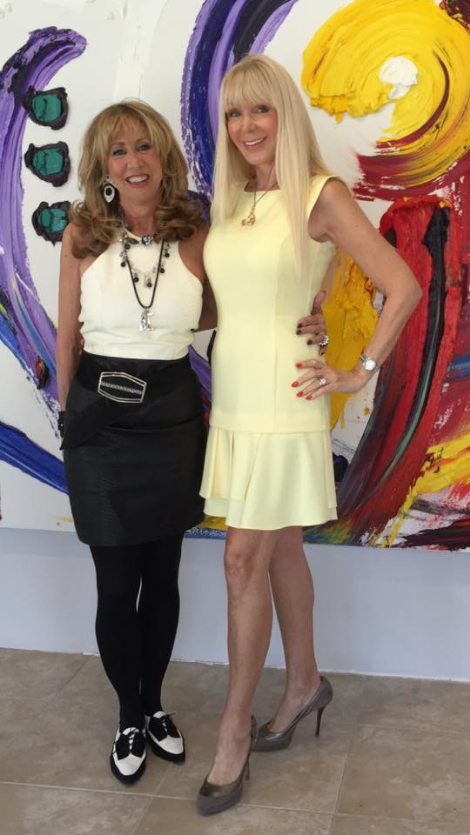Please reply with a single word or brief phrase to the question: 
What is the accessory worn by the woman on the left?

statement necklace